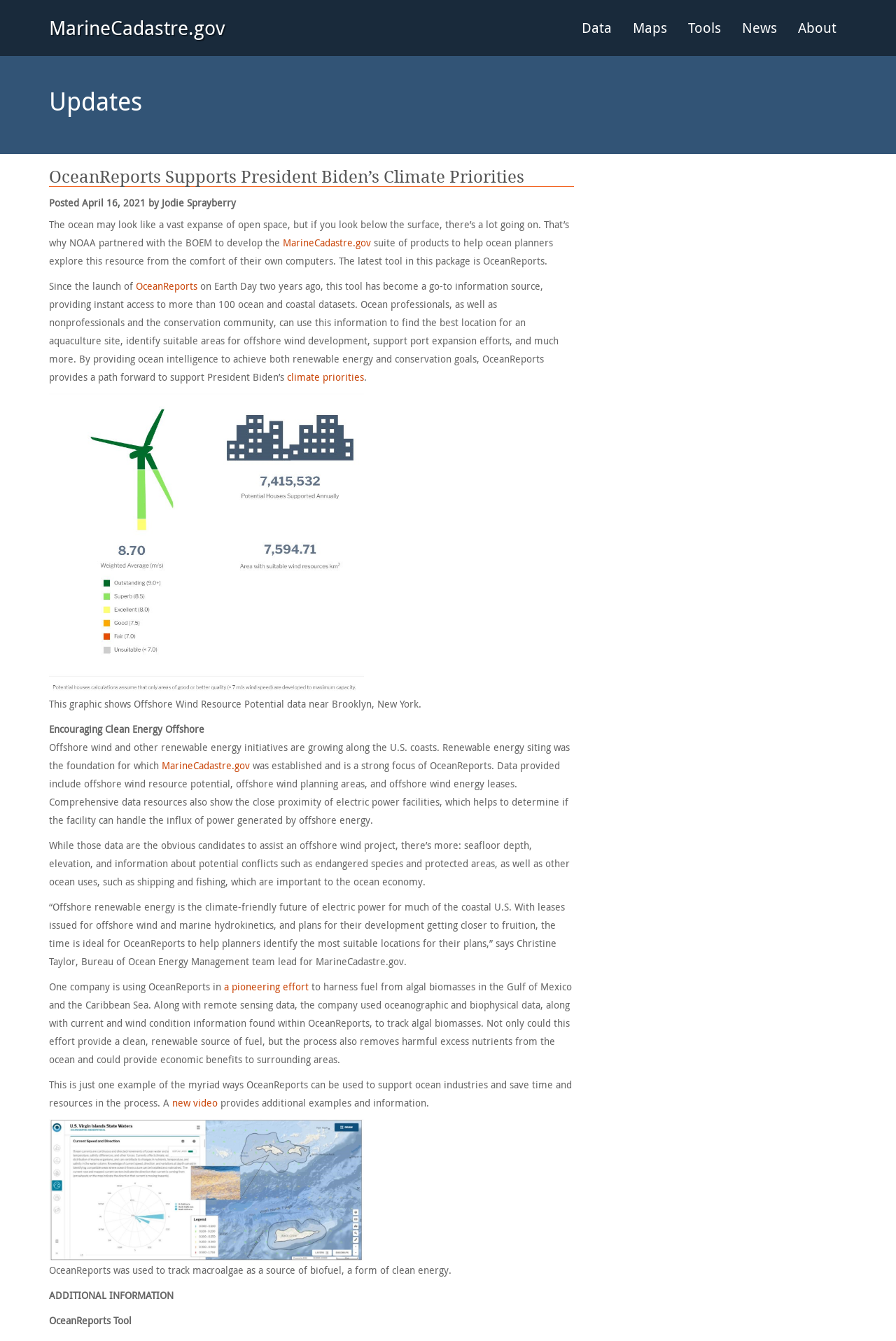What is the company using OceanReports for?
From the image, respond with a single word or phrase.

To harness fuel from algal biomasses